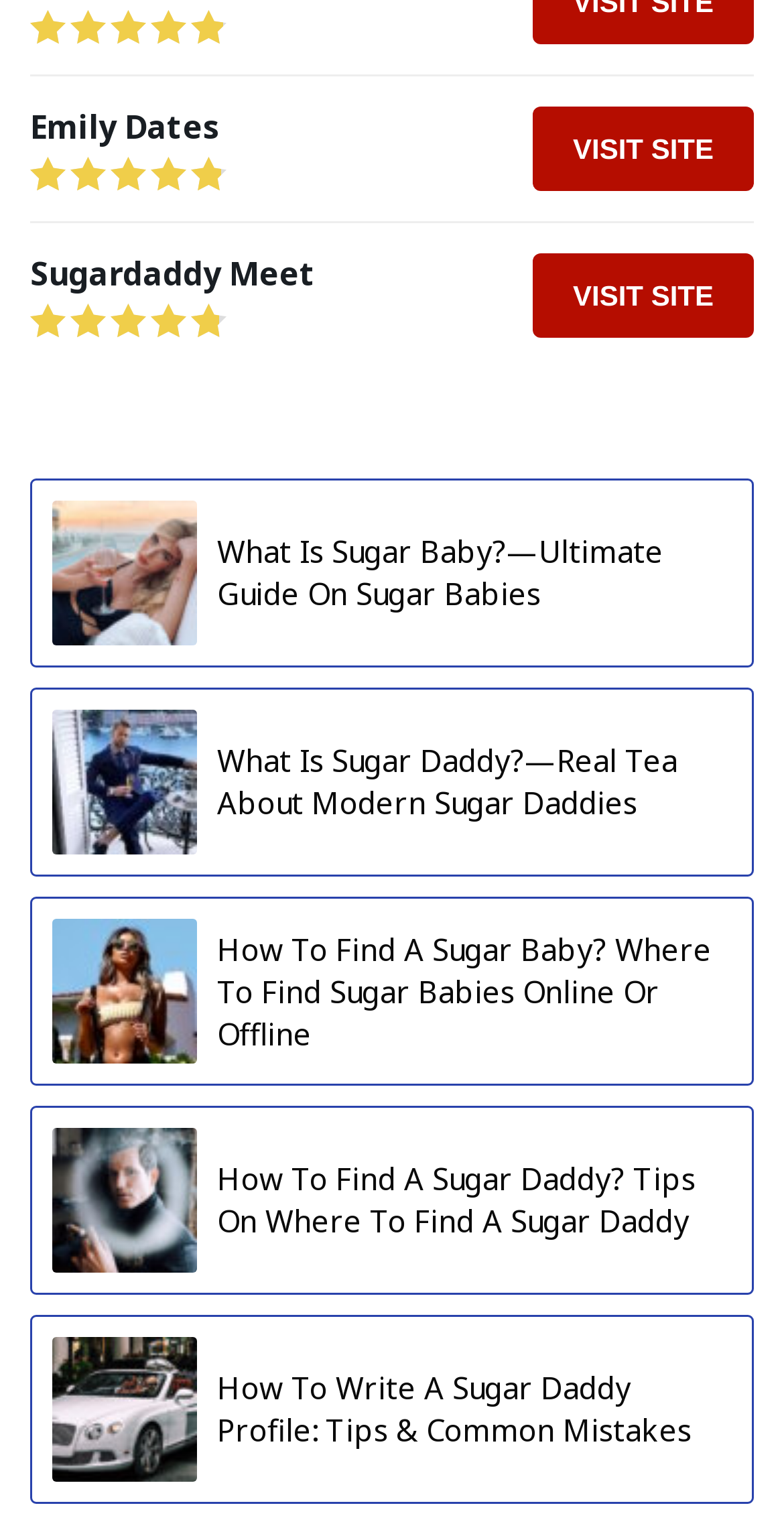Provide the bounding box coordinates for the UI element that is described as: "Artifacts and Archives".

None